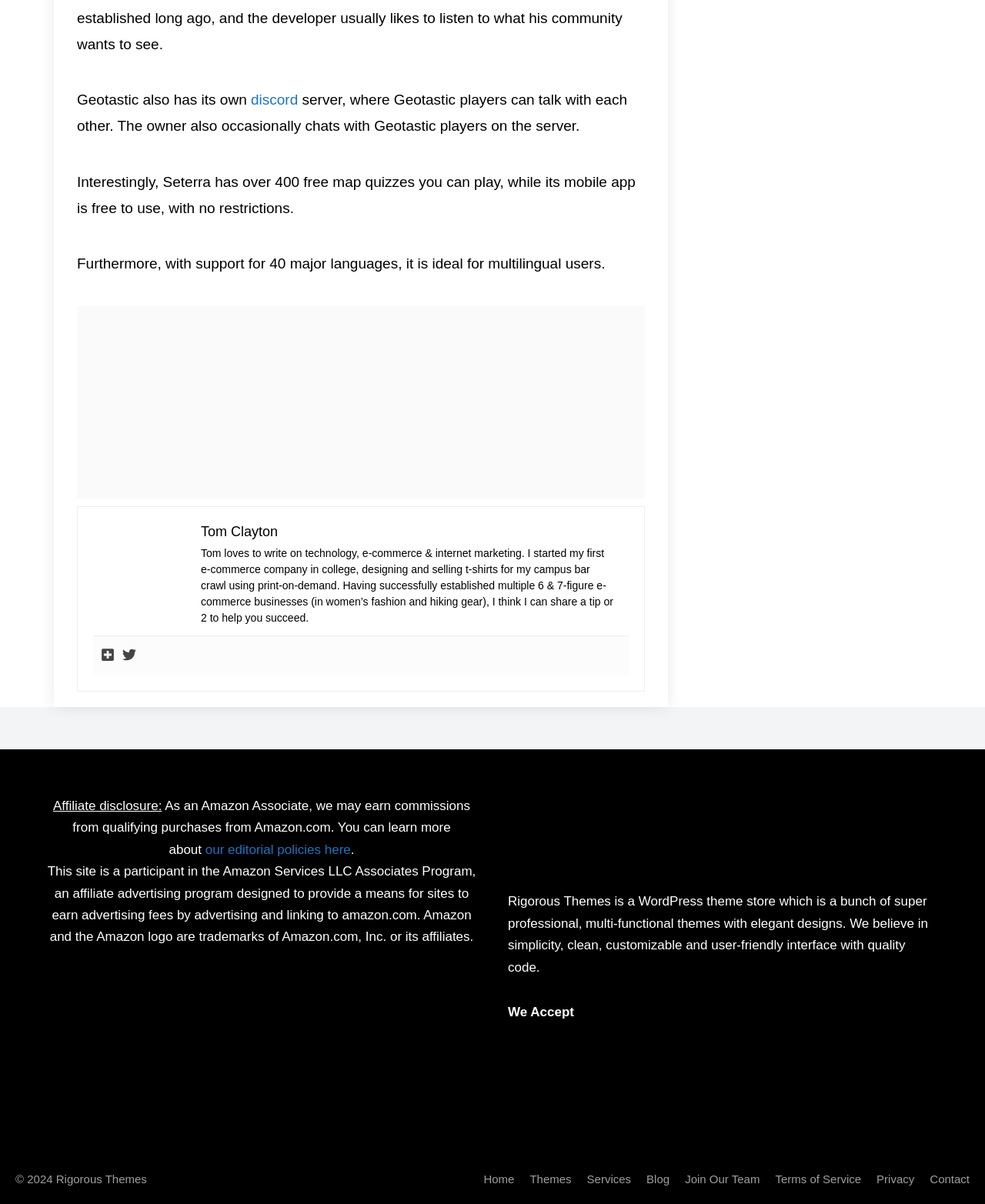Calculate the bounding box coordinates for the UI element based on the following description: "Home". Ensure the coordinates are four float numbers between 0 and 1, i.e., [left, top, right, bottom].

None